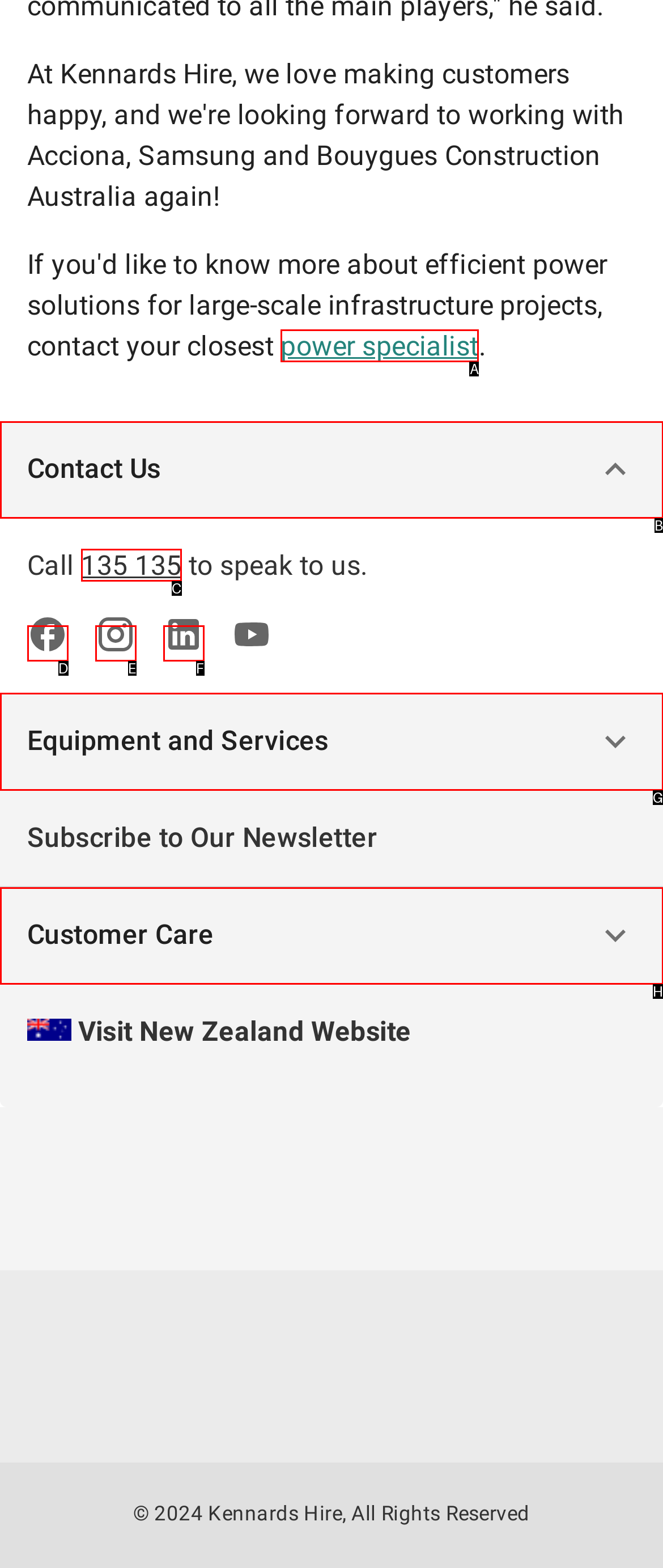Select the correct UI element to complete the task: Enter your name
Please provide the letter of the chosen option.

None